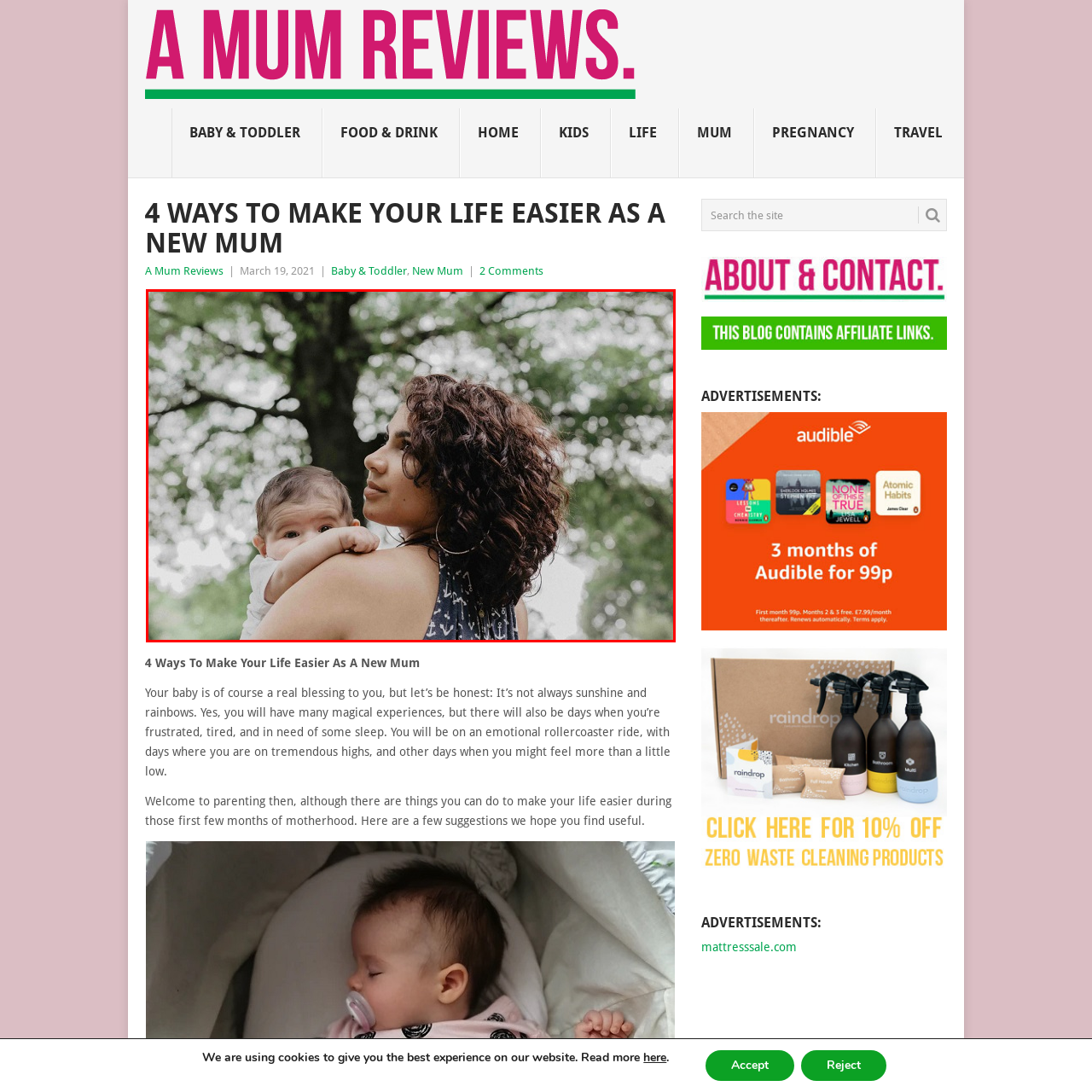Where is the mother standing?
Observe the image marked by the red bounding box and generate a detailed answer to the question.

The caption explicitly states that the mother is standing outdoors, surrounded by lush greenery, which suggests a natural setting.